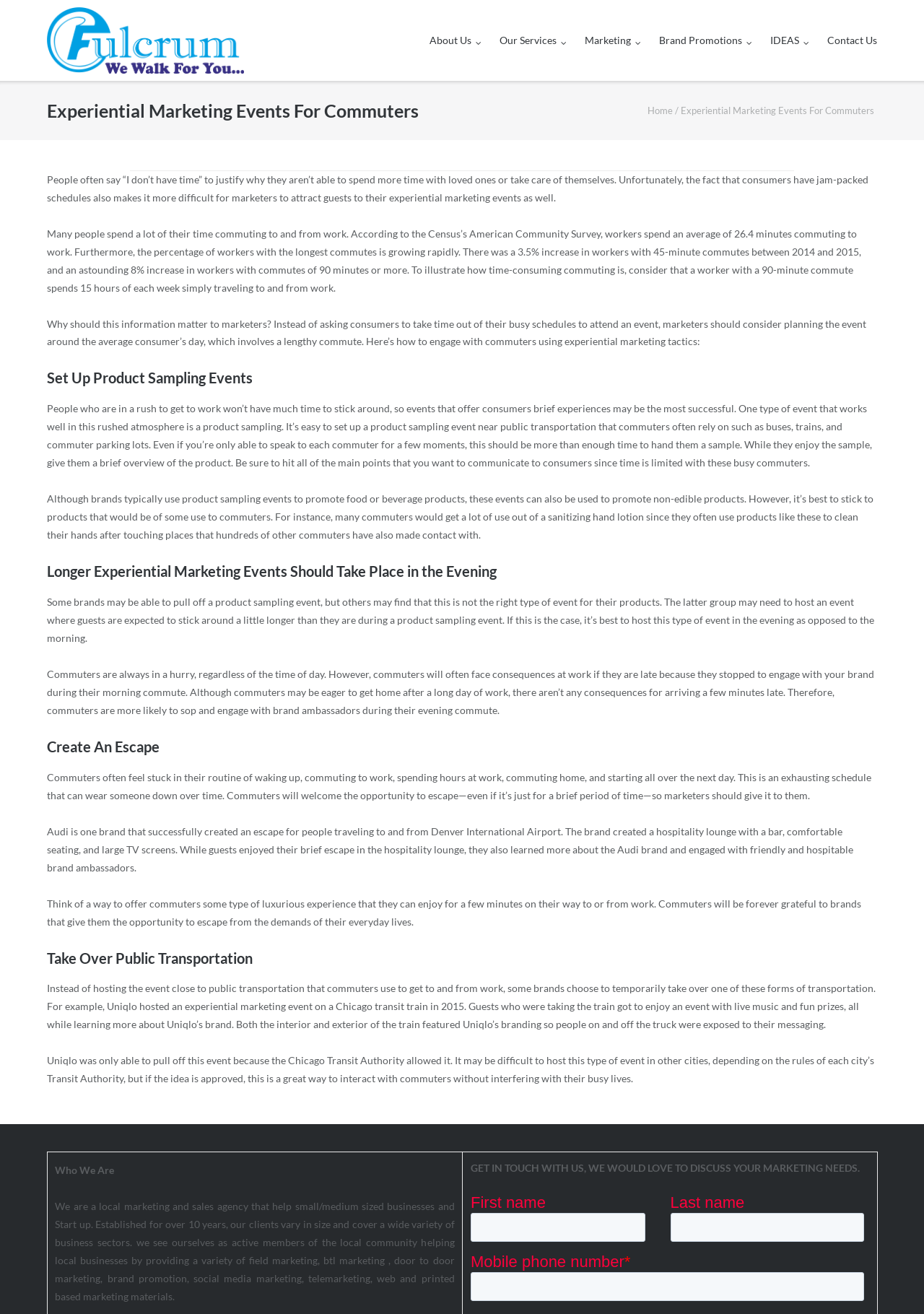Locate the bounding box of the user interface element based on this description: "Contact Us".

[0.895, 0.0, 0.949, 0.062]